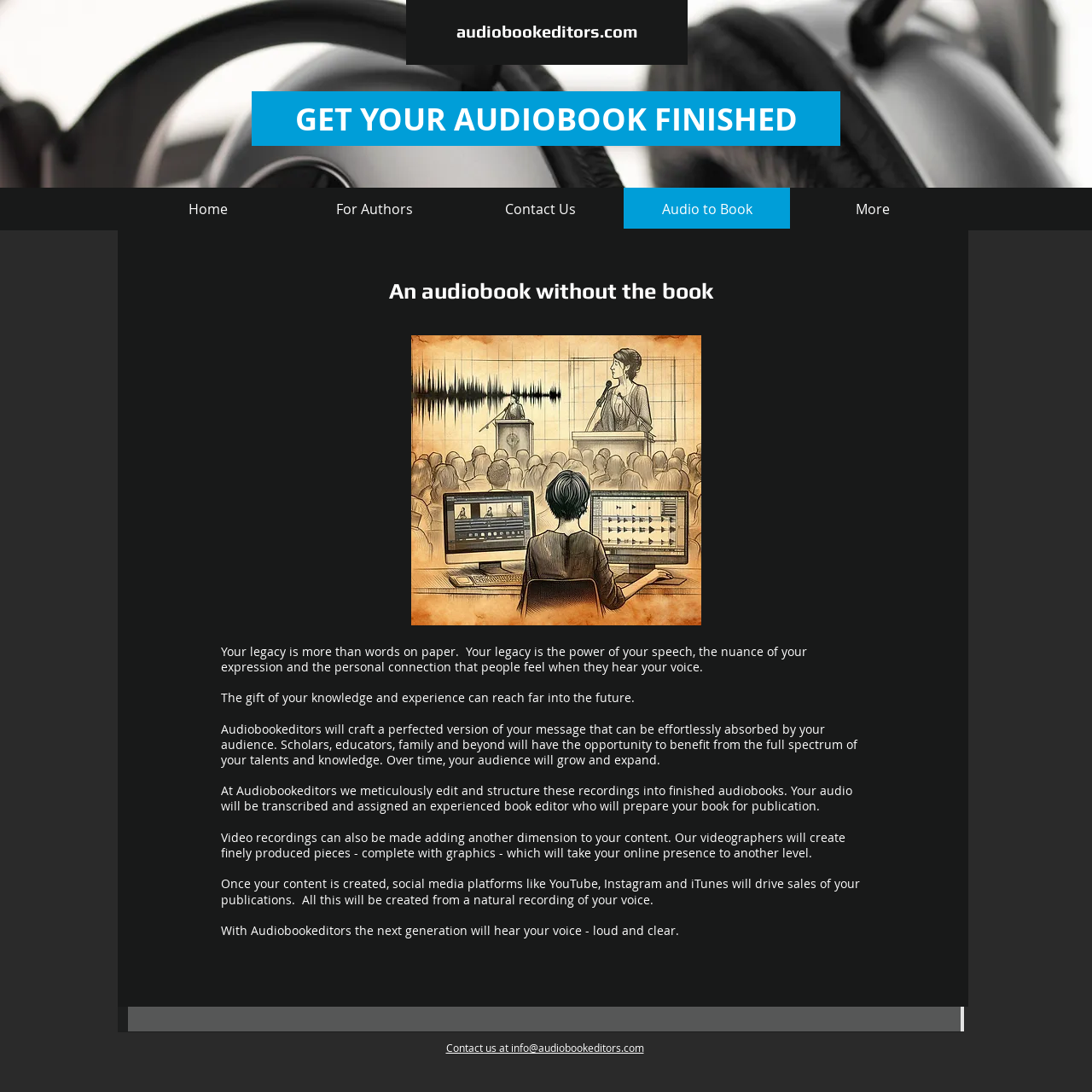Identify the bounding box coordinates necessary to click and complete the given instruction: "Click on the Instagram link".

[0.698, 0.014, 0.729, 0.045]